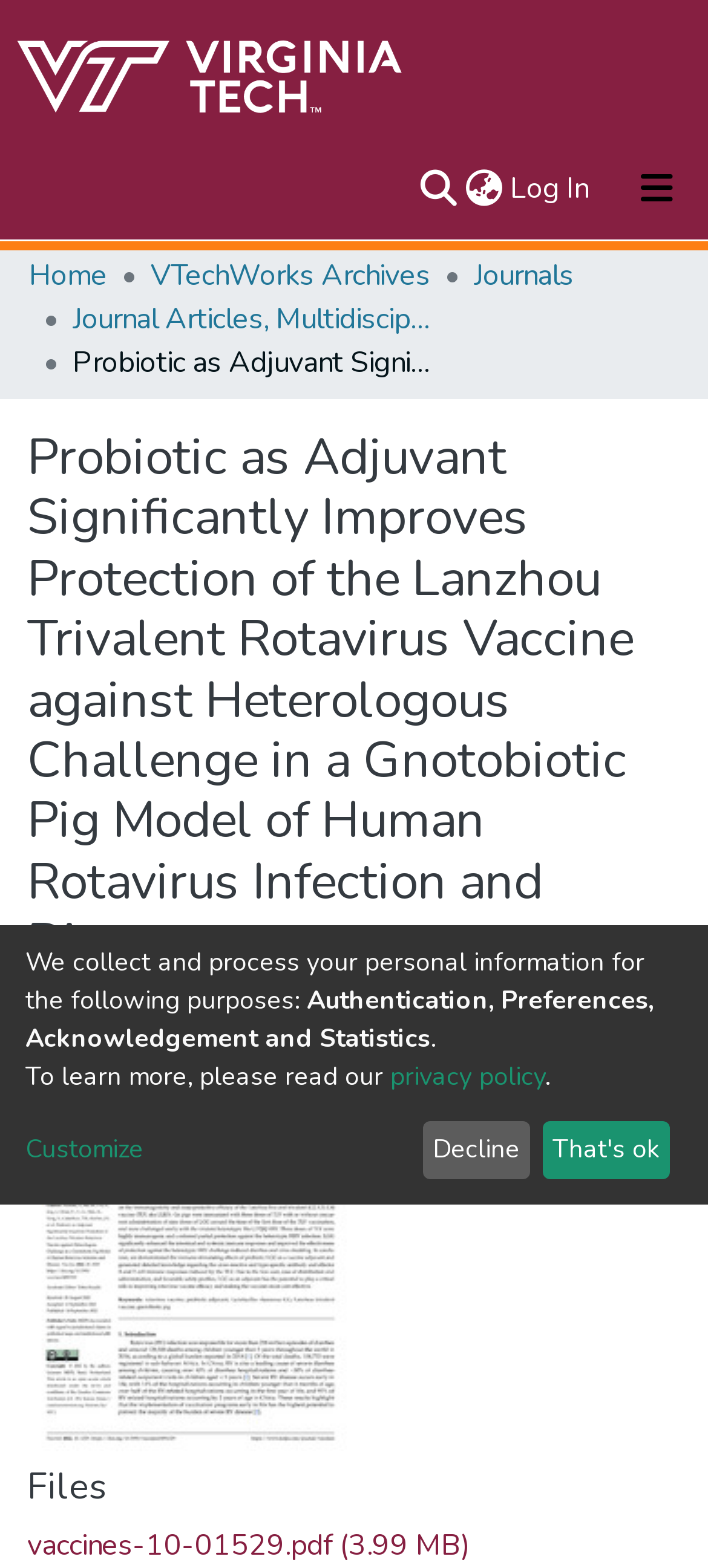Please indicate the bounding box coordinates of the element's region to be clicked to achieve the instruction: "Go to About page". Provide the coordinates as four float numbers between 0 and 1, i.e., [left, top, right, bottom].

[0.041, 0.154, 0.959, 0.2]